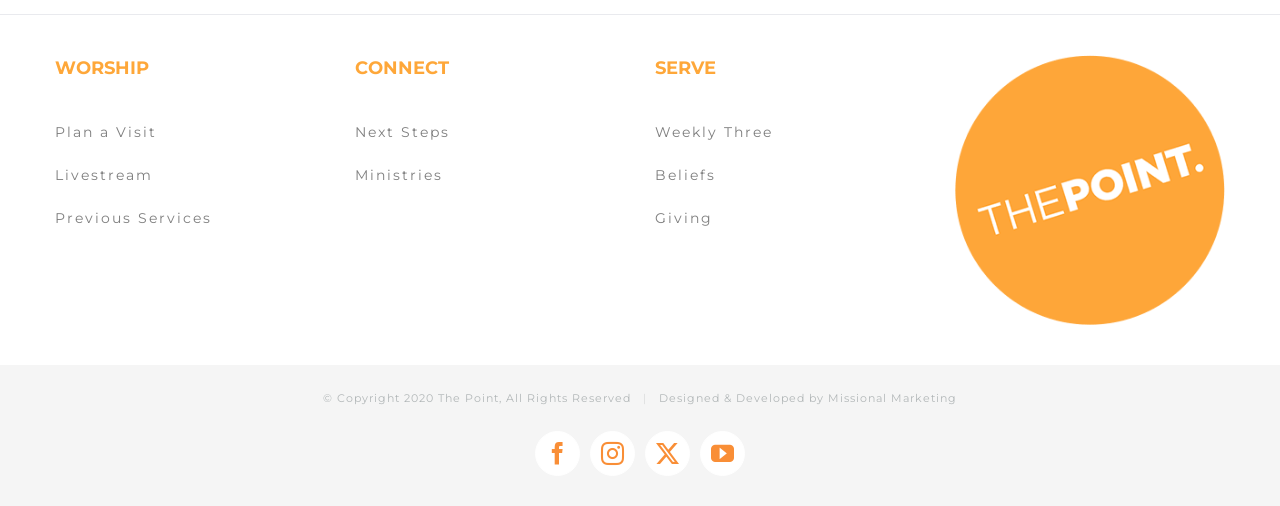What are the three main sections of the website?
Look at the image and respond with a single word or a short phrase.

WORSHIP, CONNECT, SERVE